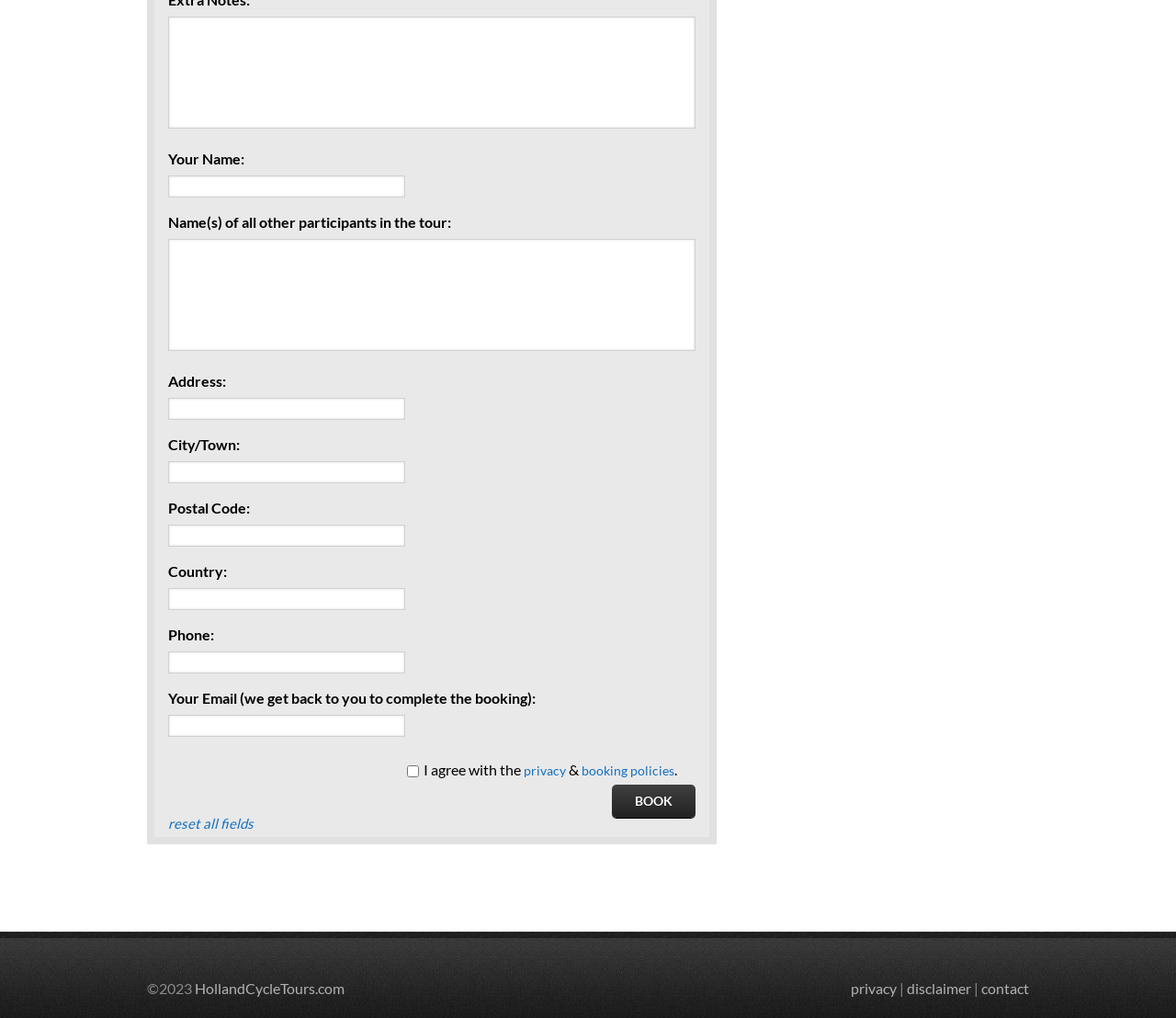Identify the bounding box of the UI element described as follows: "name="voyage_country"". Provide the coordinates as four float numbers in the range of 0 to 1 [left, top, right, bottom].

[0.143, 0.578, 0.345, 0.599]